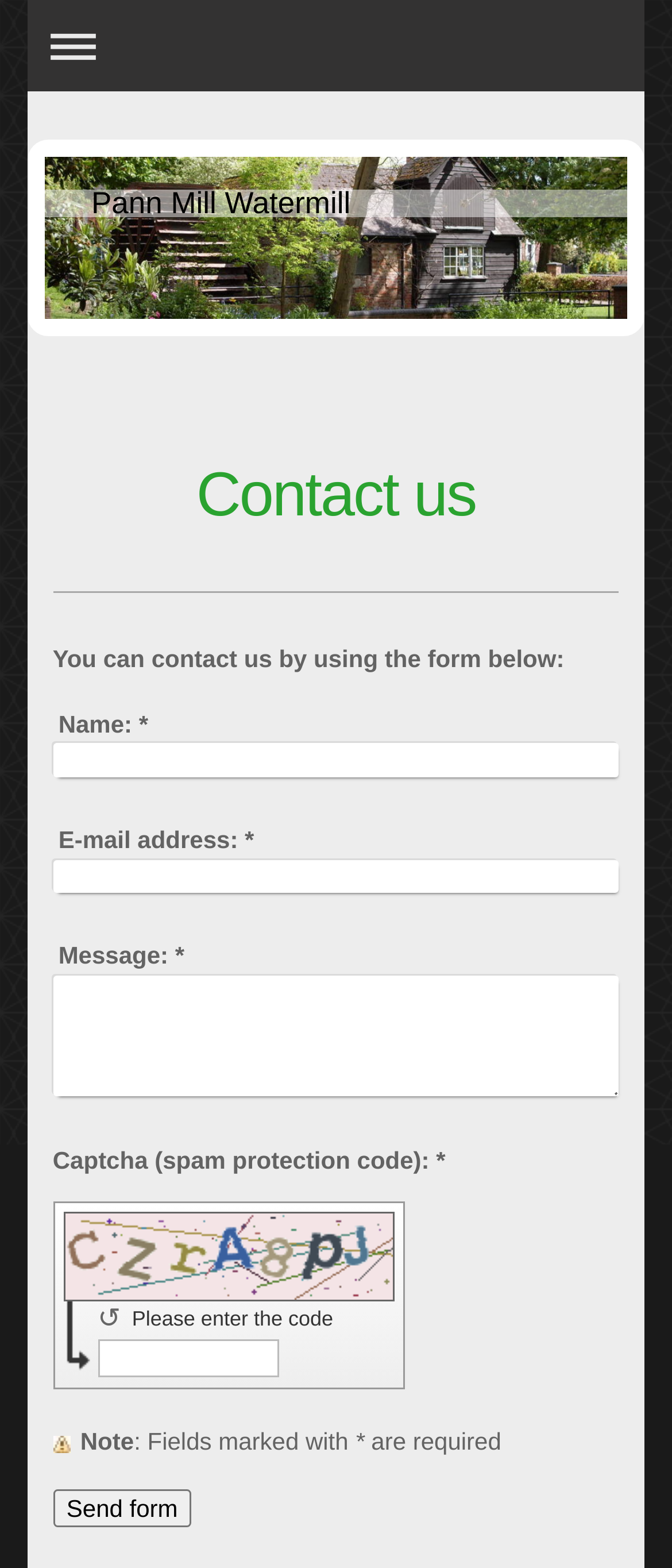What is the purpose of the form on this webpage?
Using the picture, provide a one-word or short phrase answer.

To contact us